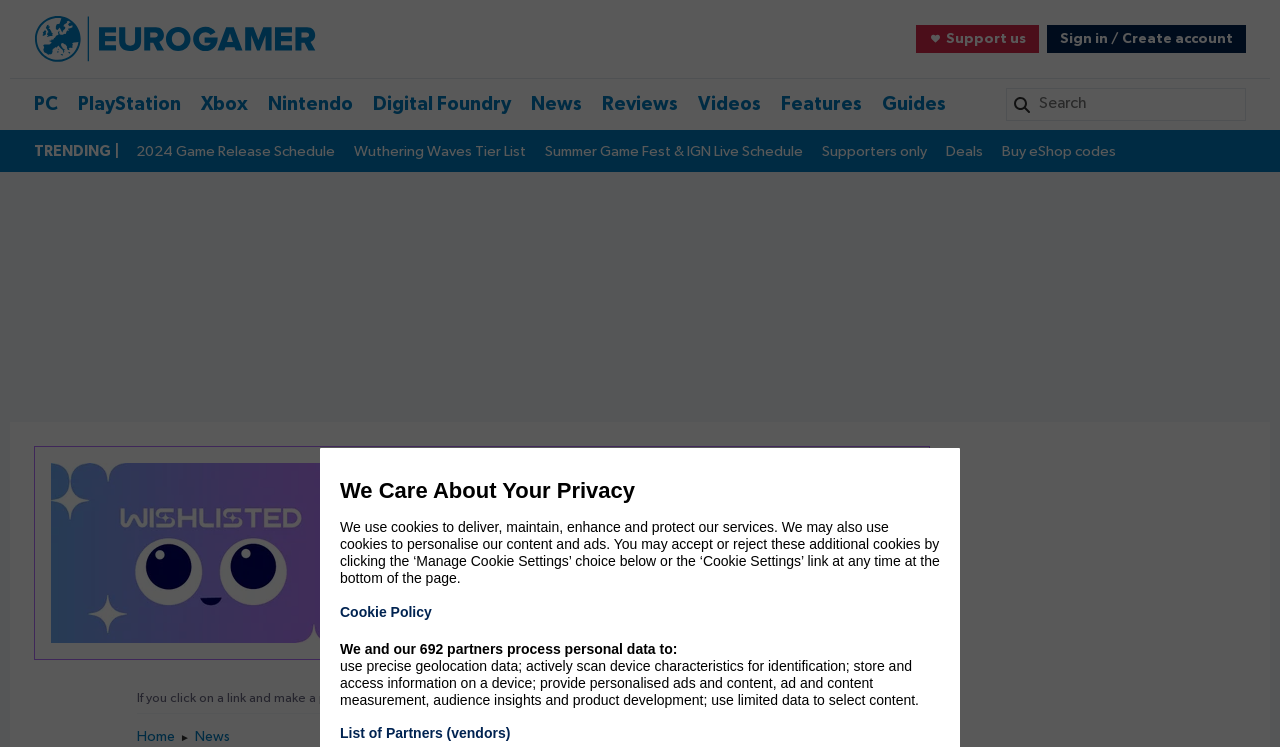Reply to the question with a brief word or phrase: What is the purpose of the 'Support us' link?

To support the website